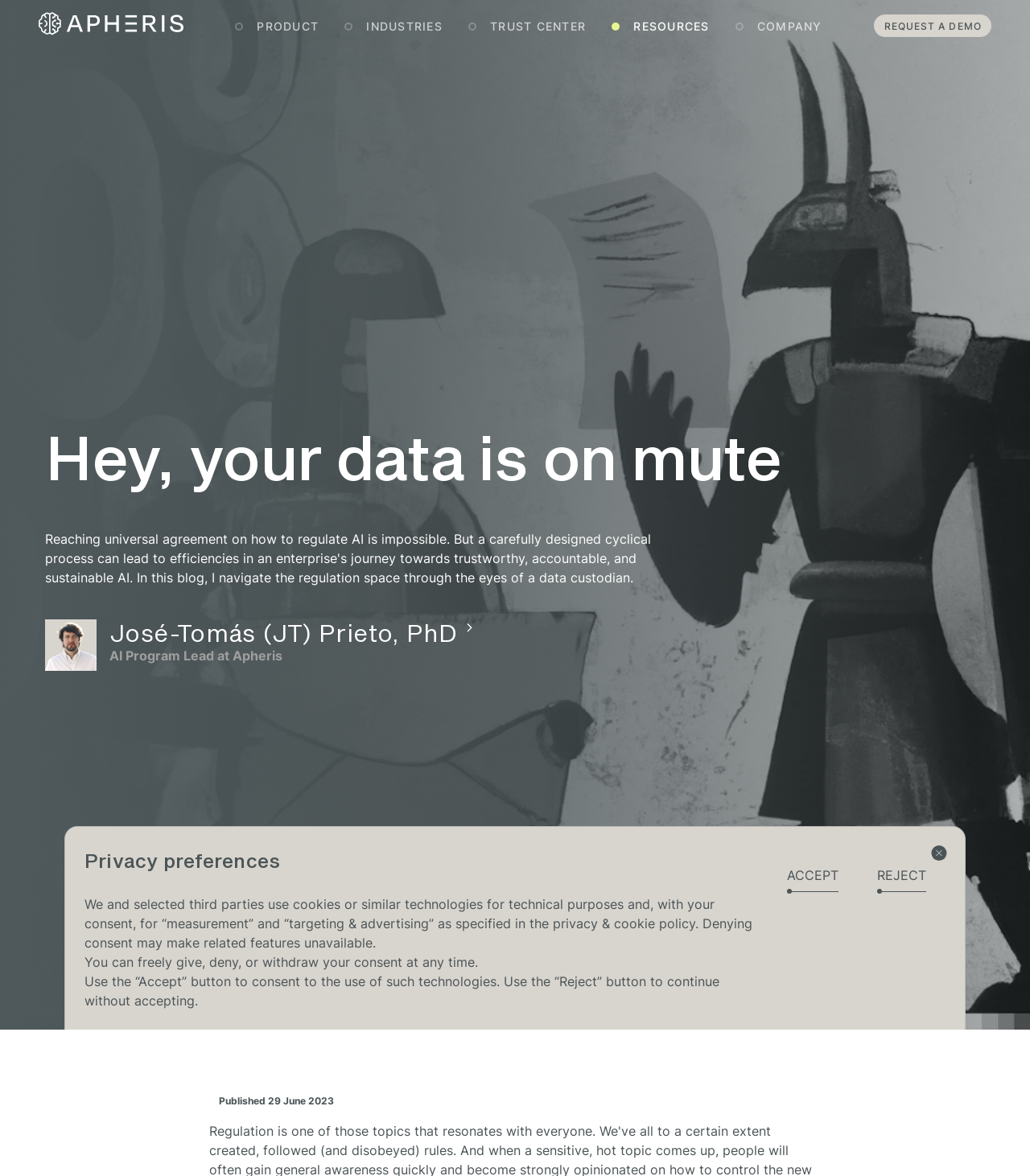From the element description: "Product", extract the bounding box coordinates of the UI element. The coordinates should be expressed as four float numbers between 0 and 1, in the order [left, top, right, bottom].

[0.216, 0.016, 0.322, 0.028]